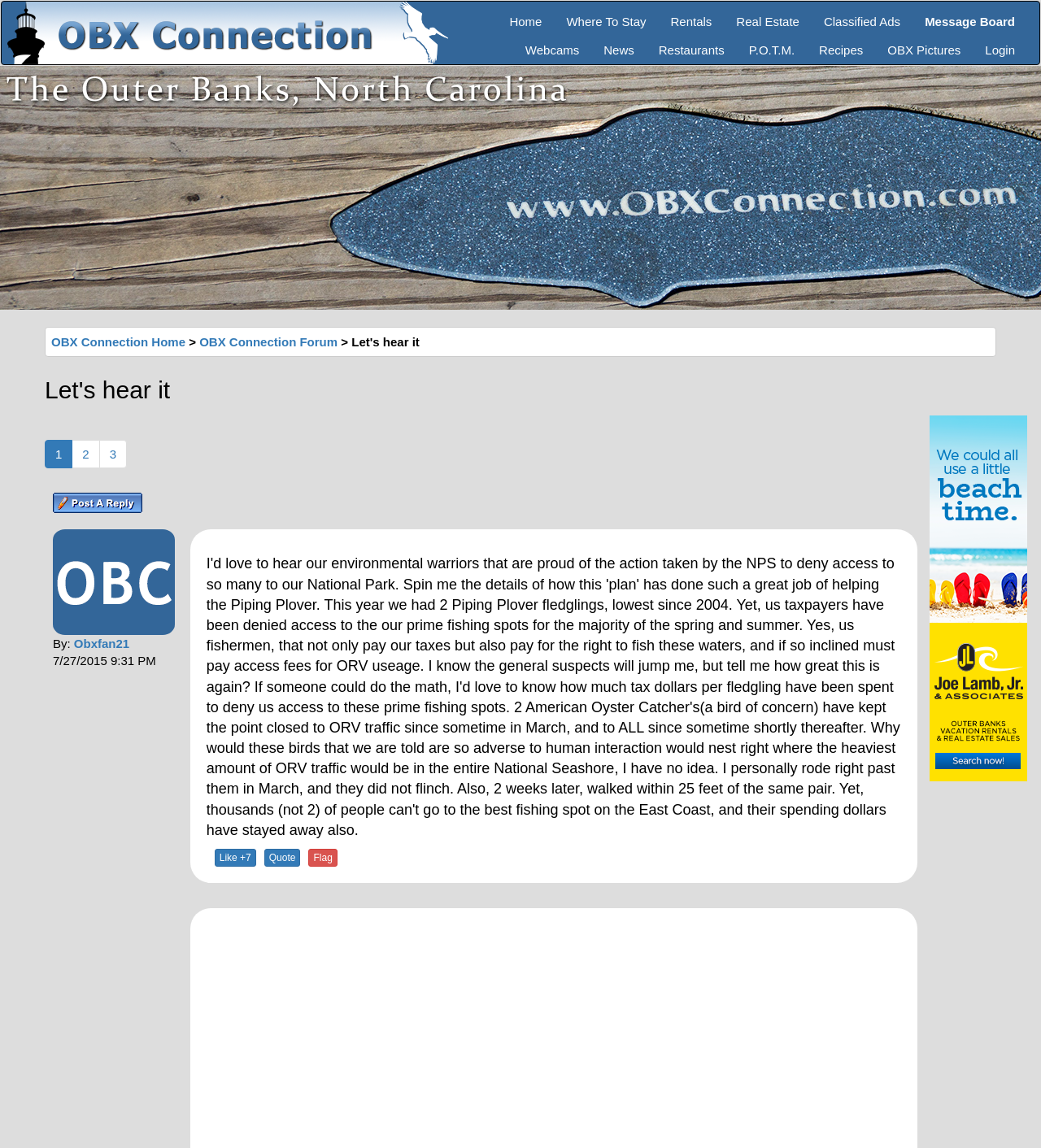Predict the bounding box coordinates of the area that should be clicked to accomplish the following instruction: "Like the post". The bounding box coordinates should consist of four float numbers between 0 and 1, i.e., [left, top, right, bottom].

[0.206, 0.739, 0.246, 0.755]